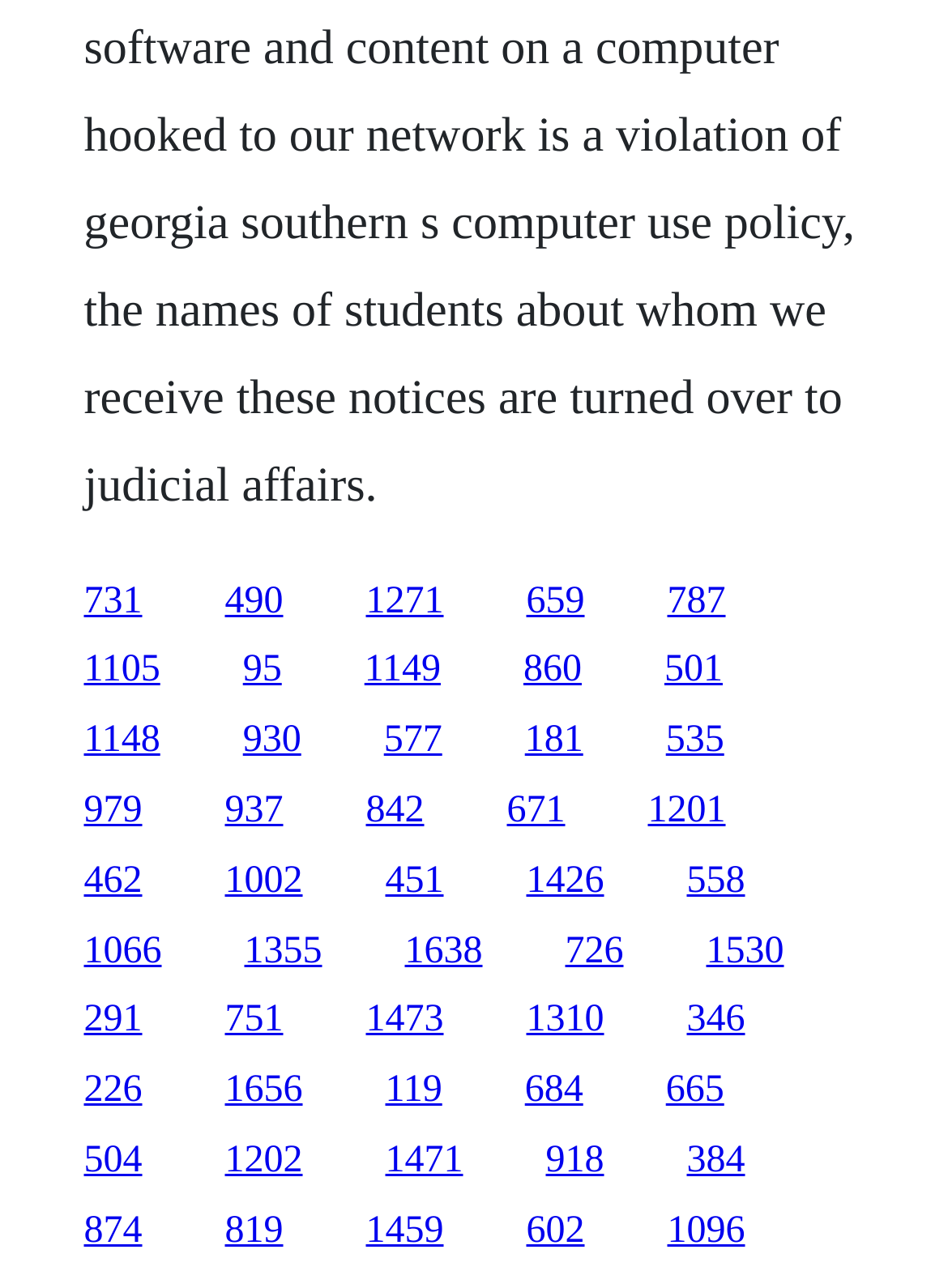Pinpoint the bounding box coordinates of the clickable element needed to complete the instruction: "visit the second link". The coordinates should be provided as four float numbers between 0 and 1: [left, top, right, bottom].

[0.237, 0.45, 0.299, 0.482]